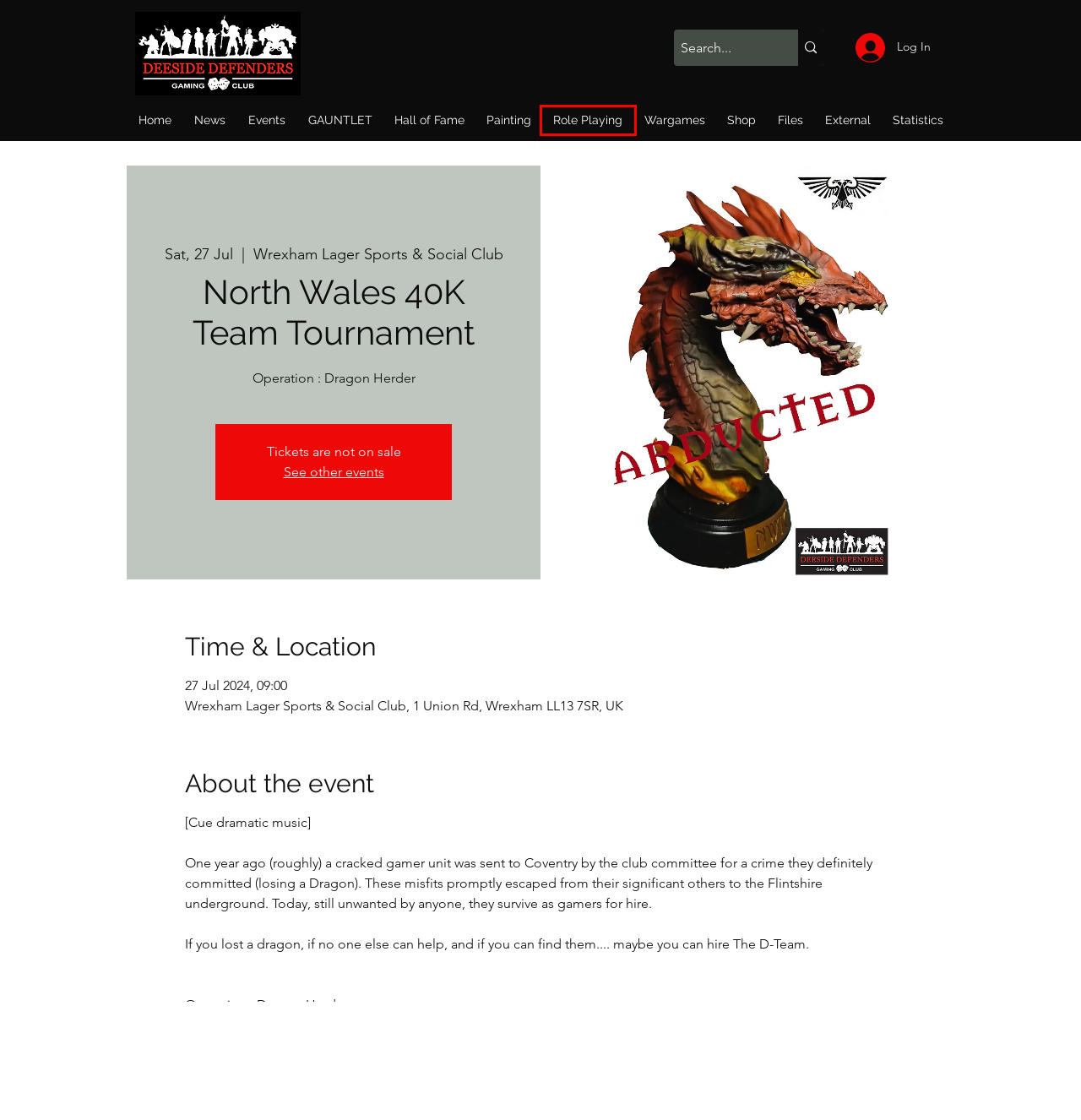Provided is a screenshot of a webpage with a red bounding box around an element. Select the most accurate webpage description for the page that appears after clicking the highlighted element. Here are the candidates:
A. Wales' Premier Gaming Club, Deeside Defenders Gaming Club, Mold, N.Wales.
B. Hall of Fame | Deeside Defenders
C. Events | Deeside Defenders
D. Role Playing | Deeside Defenders
E. Gauntlet
F. Games
G. News | Deeside Defenders
H. Deeside Defenders

D